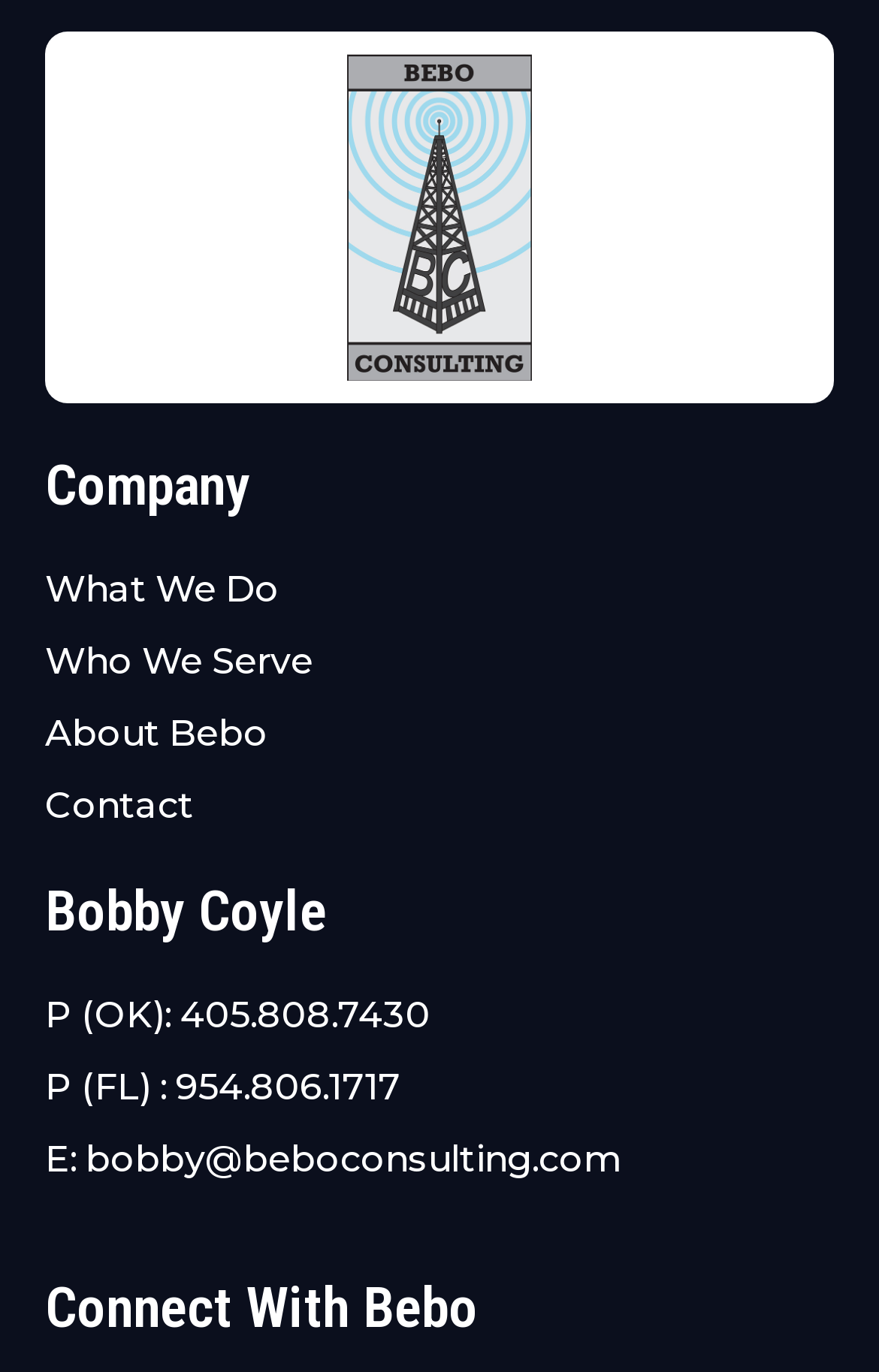How many links are there in the 'What We Do' section?
Using the details from the image, give an elaborate explanation to answer the question.

There is only one link element 'What We Do' at the top of the webpage, which suggests that it is a section or a page that provides information about what the company Bebo does.